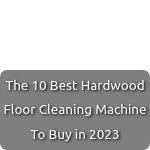Answer the question using only one word or a concise phrase: What is the time frame mentioned in the title?

2023